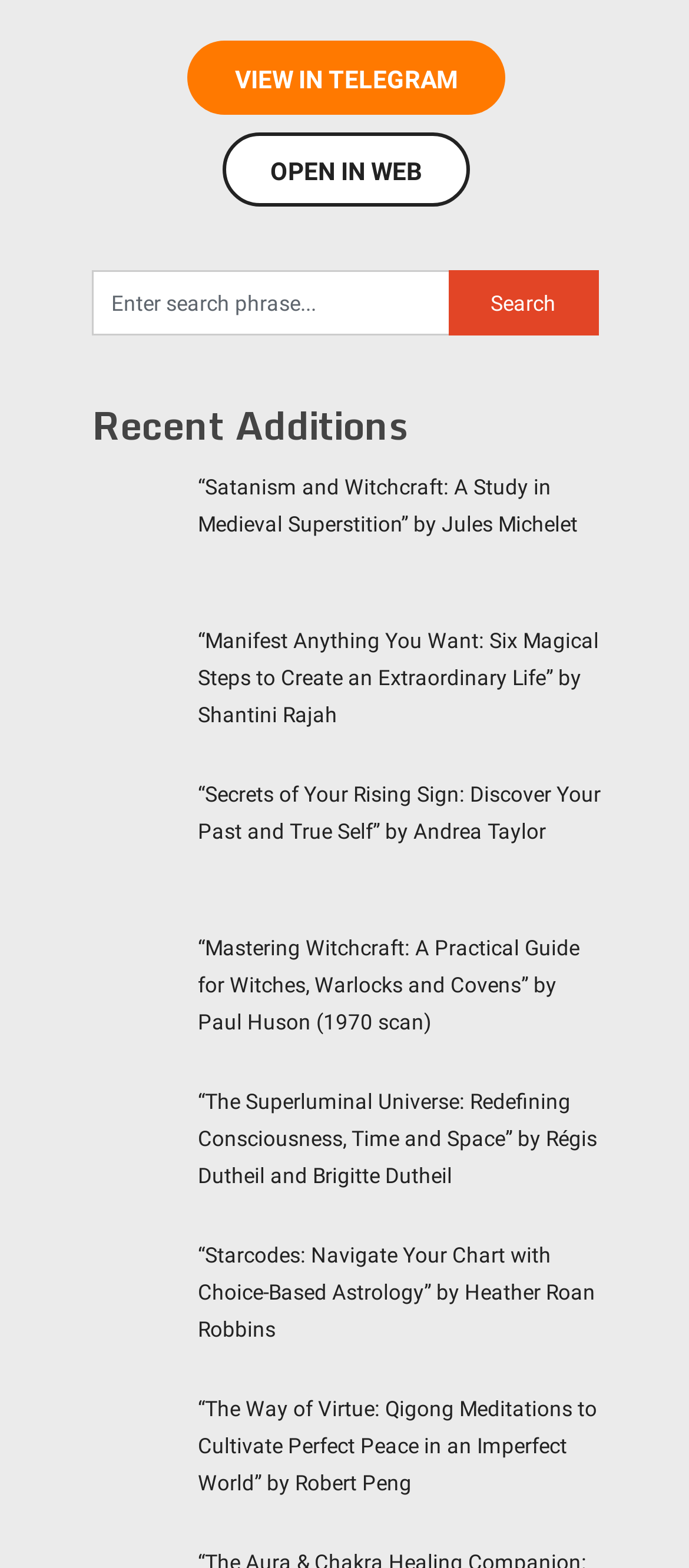Please provide the bounding box coordinates for the element that needs to be clicked to perform the following instruction: "get support". The coordinates should be given as four float numbers between 0 and 1, i.e., [left, top, right, bottom].

None